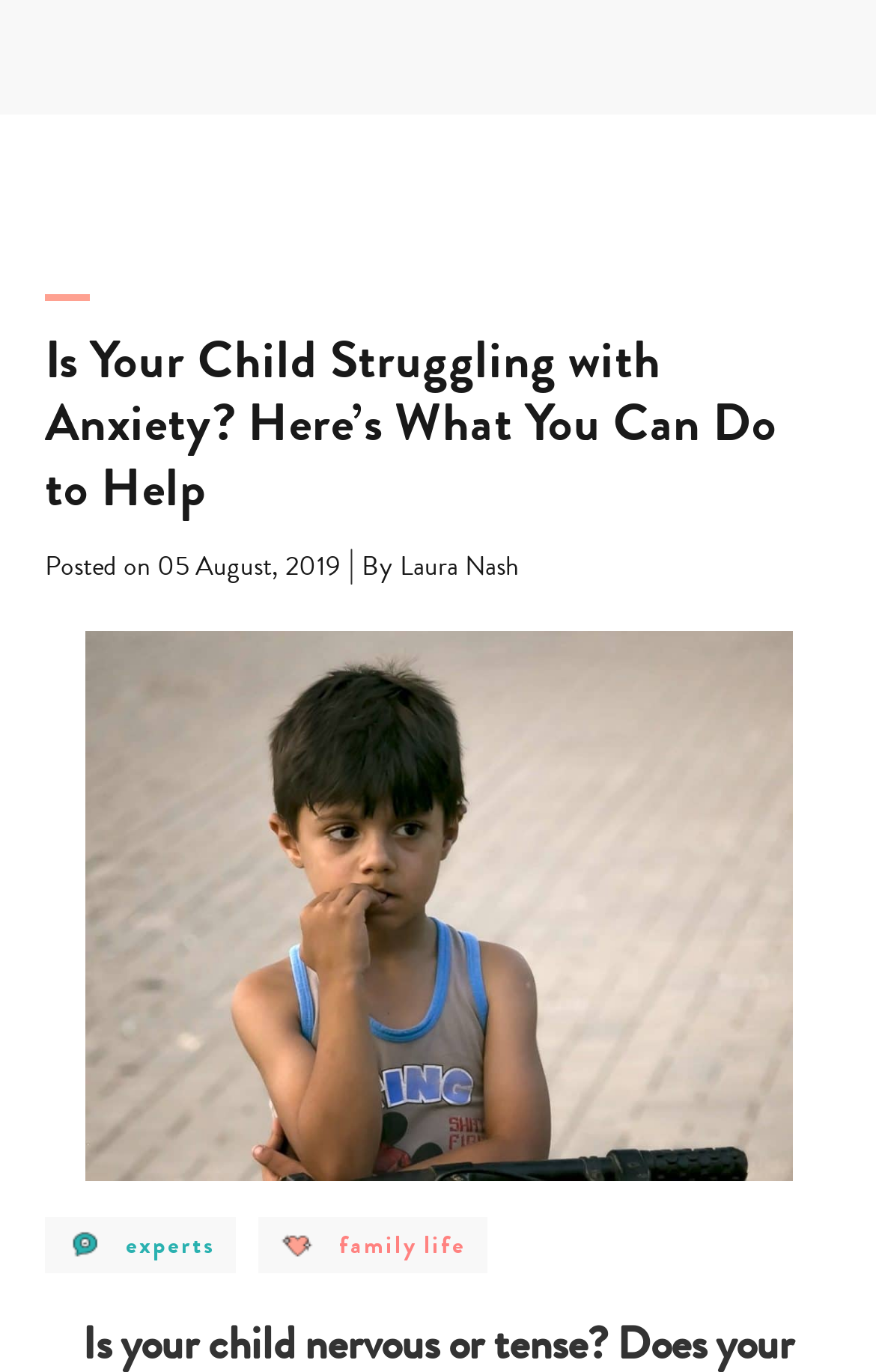What is the category of the article 'Experts'?
Carefully analyze the image and provide a thorough answer to the question.

The category of the article 'Experts' can be determined by looking at the link 'Experts post category - experts experts' which suggests that 'Experts' is a post category.